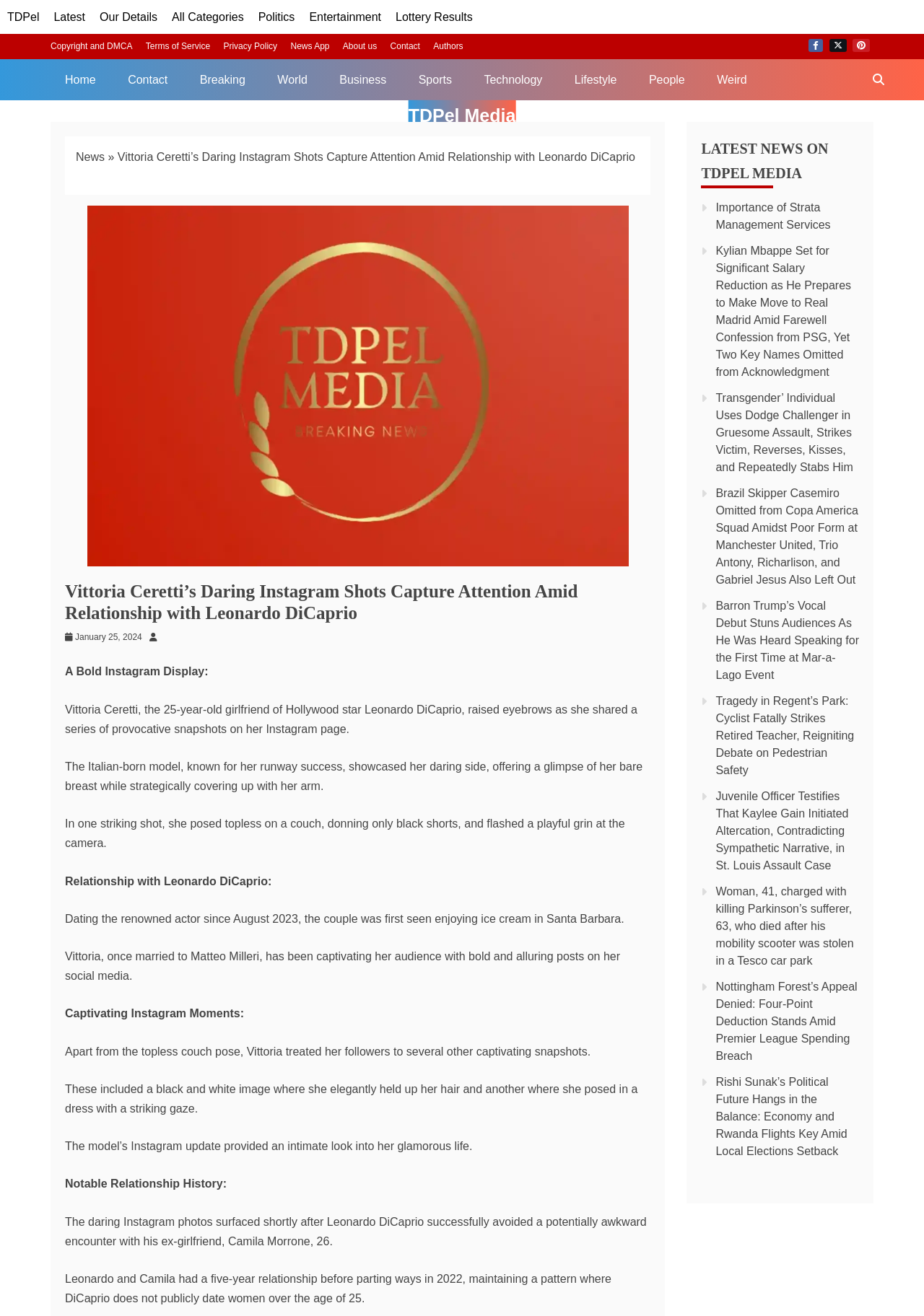What is the topic of the article?
Answer the question with just one word or phrase using the image.

Vittoria Ceretti's Instagram photos